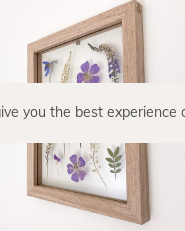What is the dominant color of the flowers?
Refer to the screenshot and deliver a thorough answer to the question presented.

According to the caption, shades of purple are prominent among the flowers, complemented by hints of green from the foliage, indicating that purple is the dominant color of the flowers.